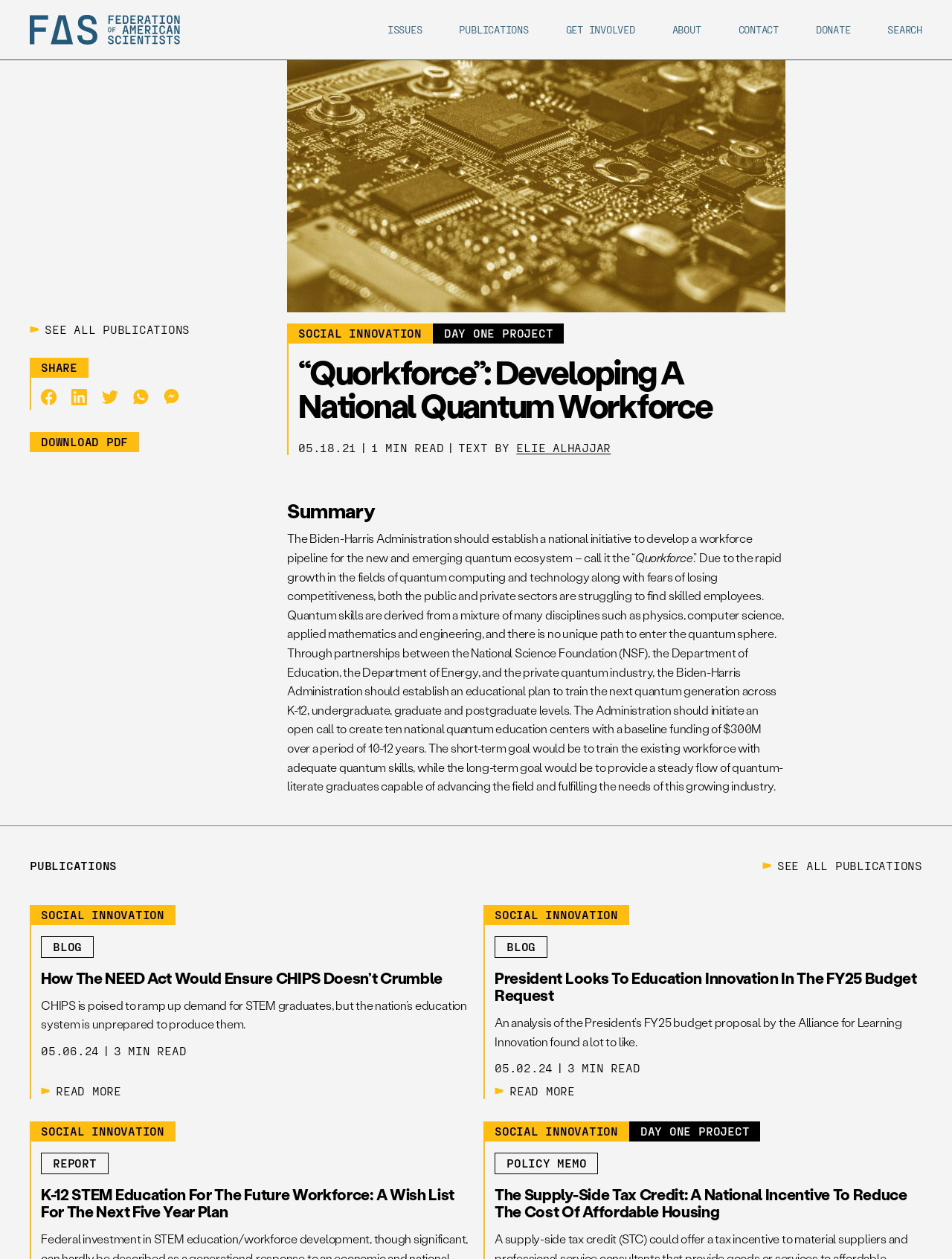Please find the bounding box coordinates of the clickable region needed to complete the following instruction: "Click on the 'ISSUES' link". The bounding box coordinates must consist of four float numbers between 0 and 1, i.e., [left, top, right, bottom].

[0.407, 0.019, 0.443, 0.029]